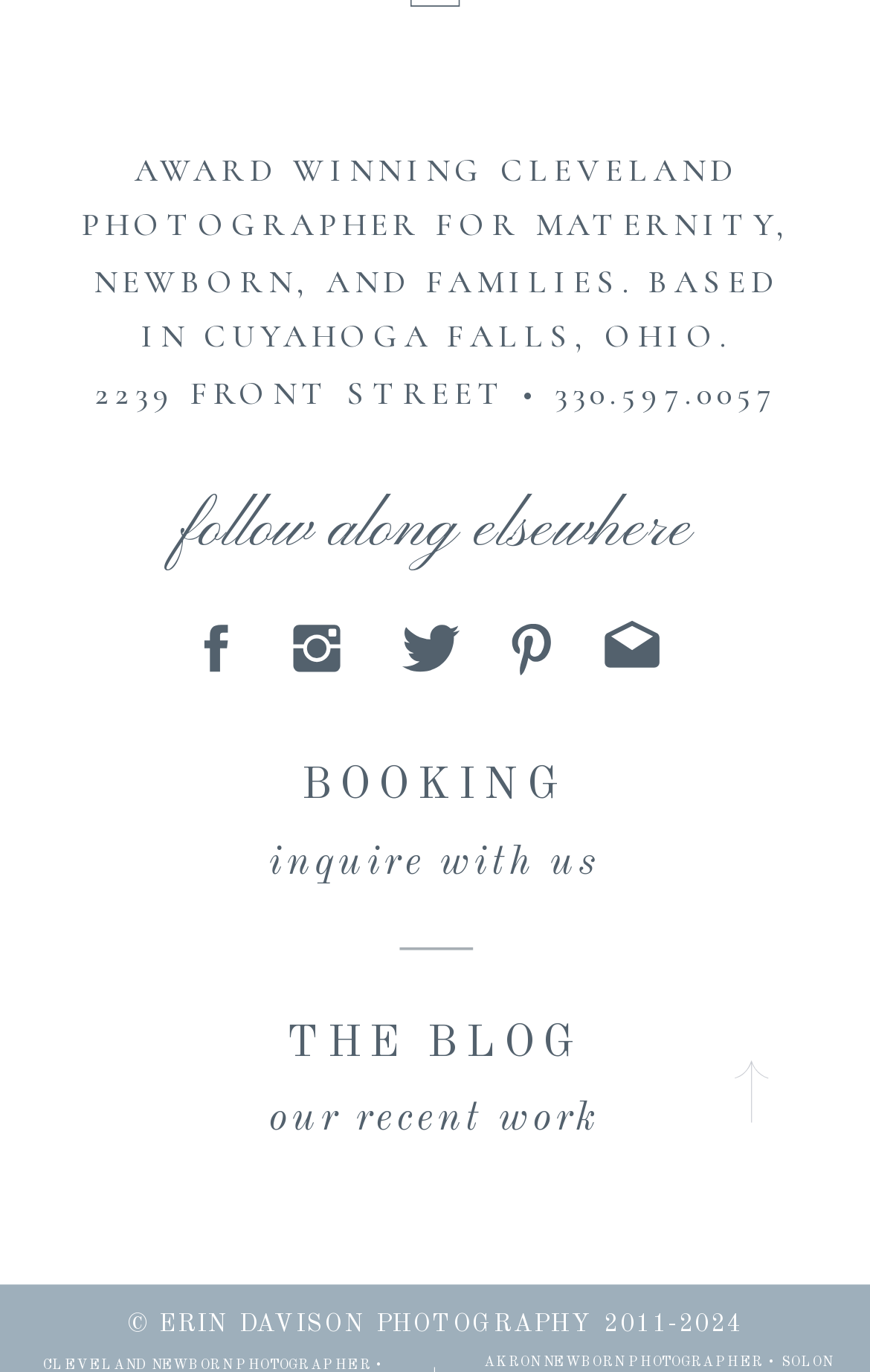Reply to the question with a single word or phrase:
How many images are on the top section of the webpage?

6